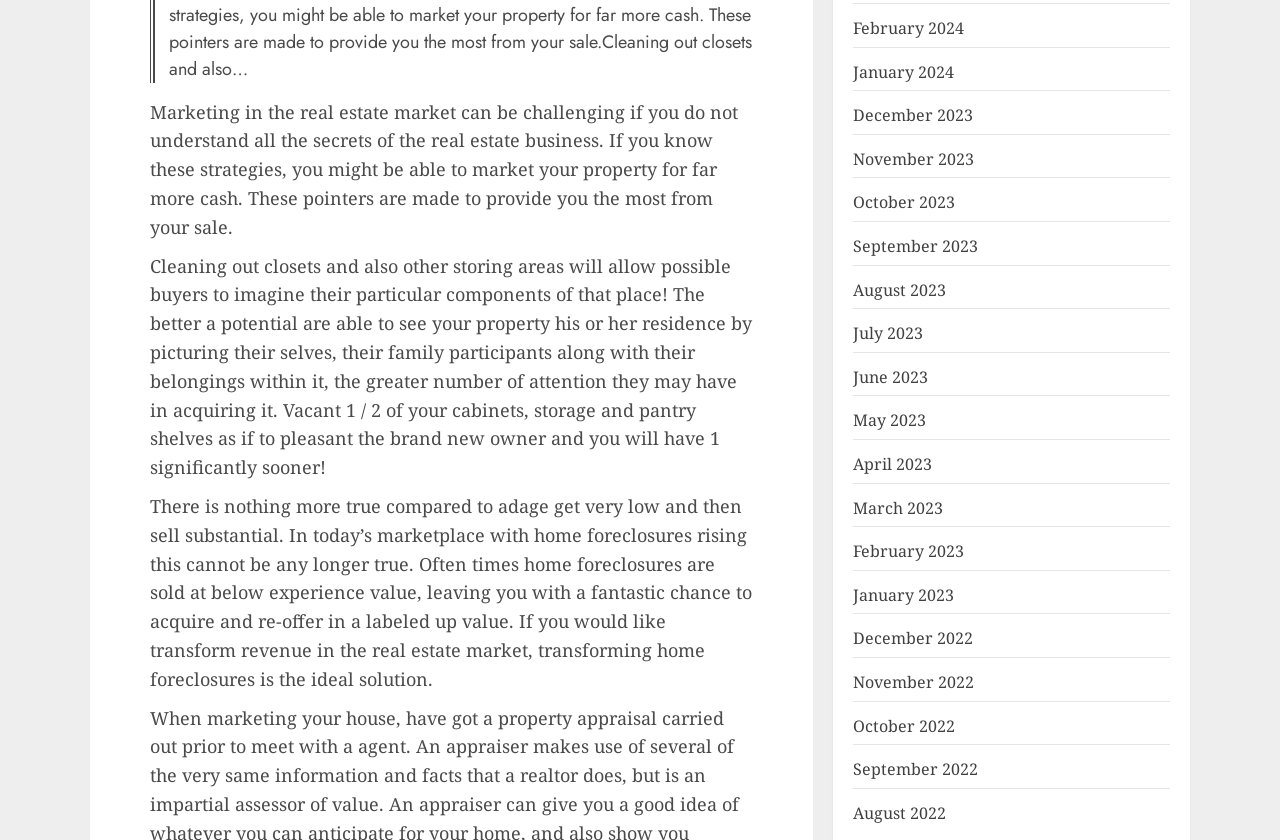Analyze the image and deliver a detailed answer to the question: What are the links on the right side of the page?

The links on the right side of the page appear to be a list of months and years, starting from February 2024 and going back to August 2022, which may be used for navigation or filtering purposes.